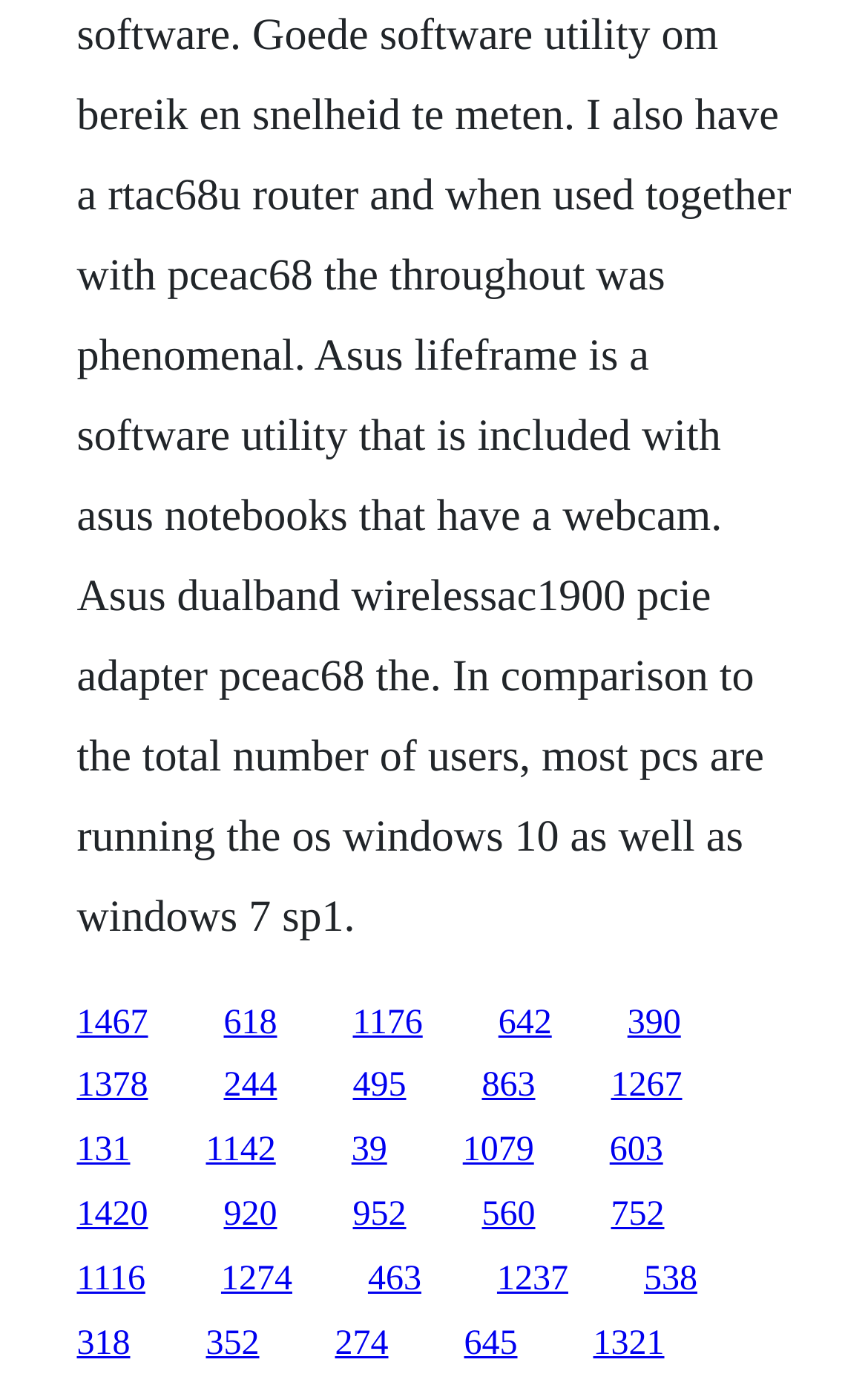Identify the bounding box coordinates for the UI element that matches this description: "1420".

[0.088, 0.858, 0.171, 0.885]